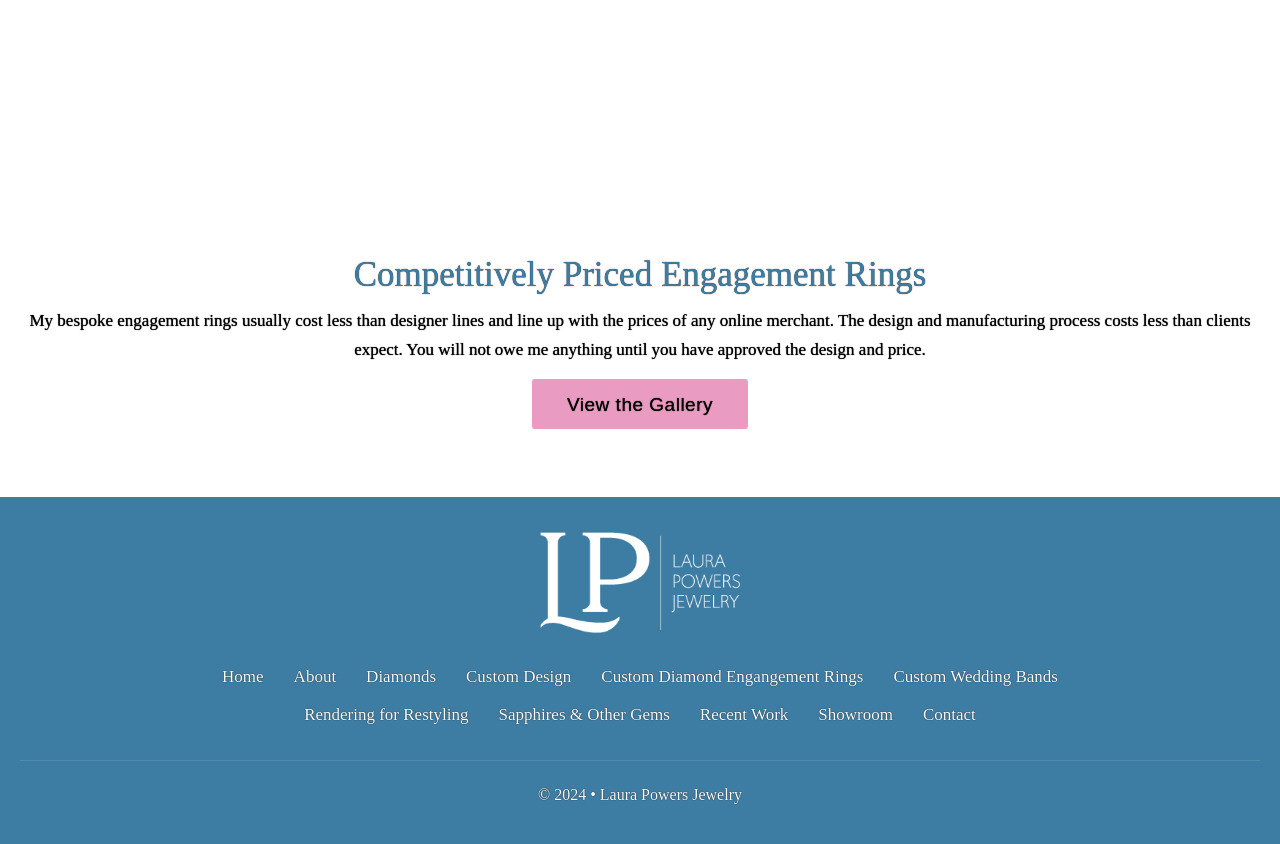Answer the following in one word or a short phrase: 
How many links are in the navigation menu?

12